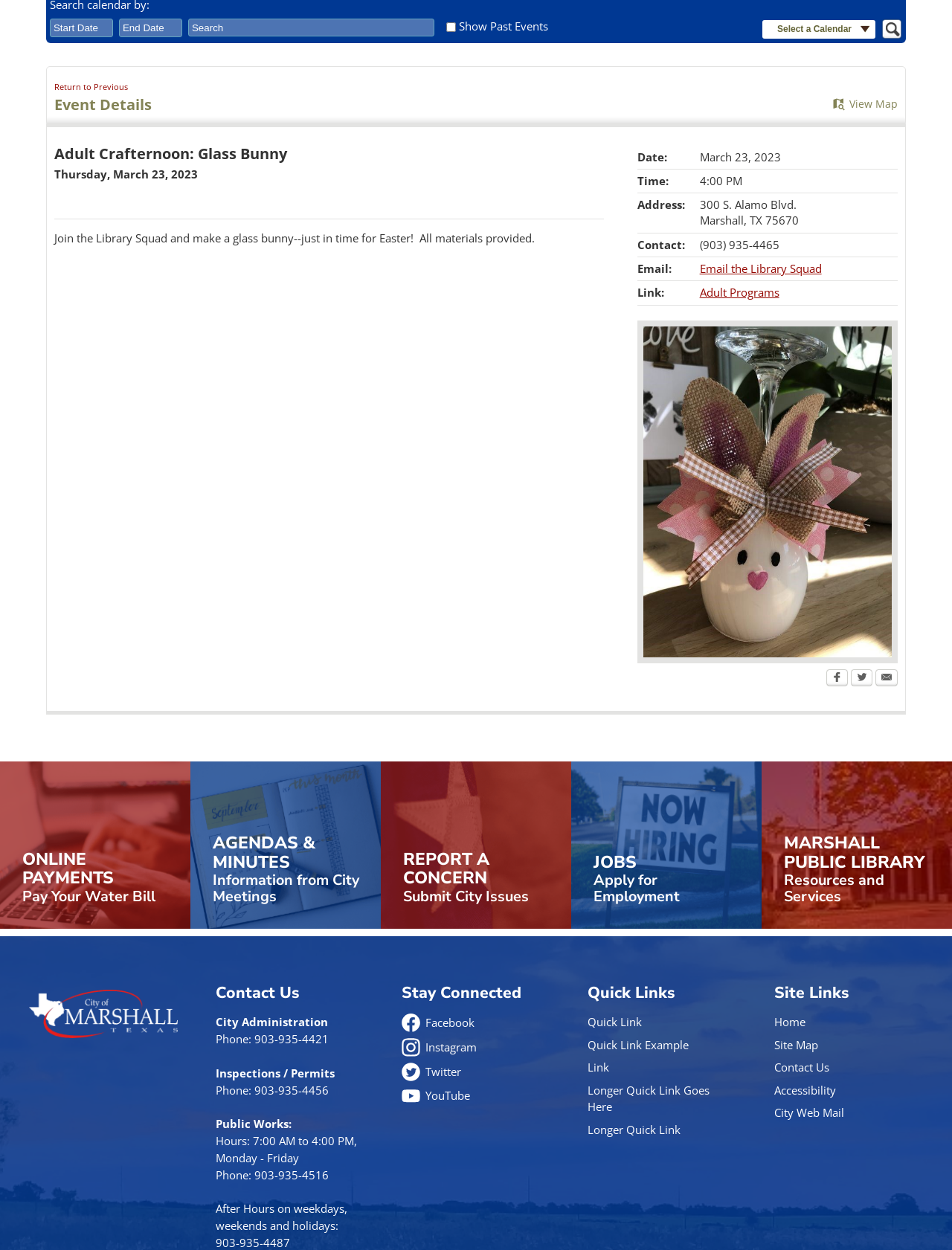Identify the bounding box coordinates of the HTML element based on this description: "Email the Library Squad".

[0.735, 0.209, 0.863, 0.221]